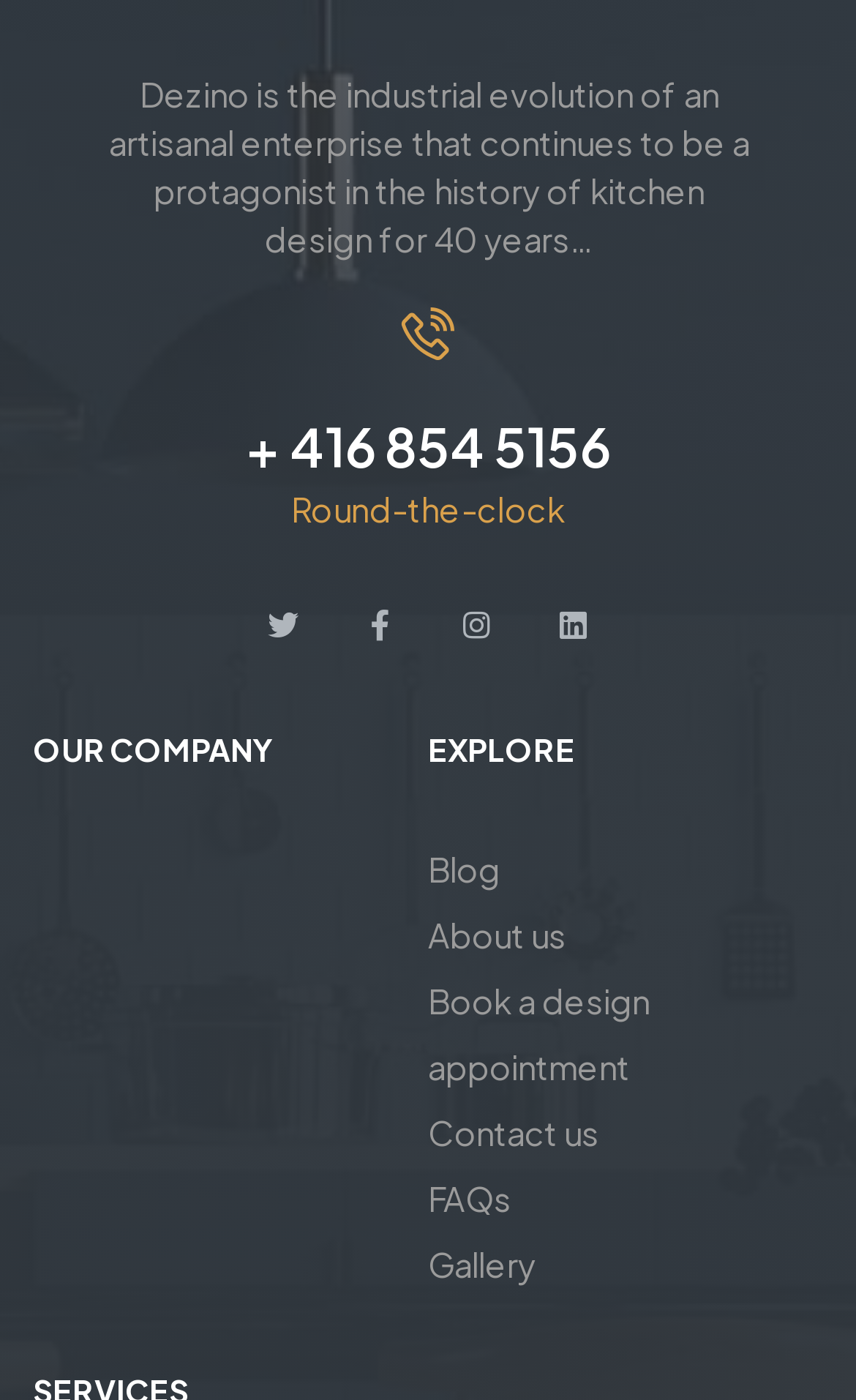Show me the bounding box coordinates of the clickable region to achieve the task as per the instruction: "Contact us".

[0.5, 0.786, 0.962, 0.833]